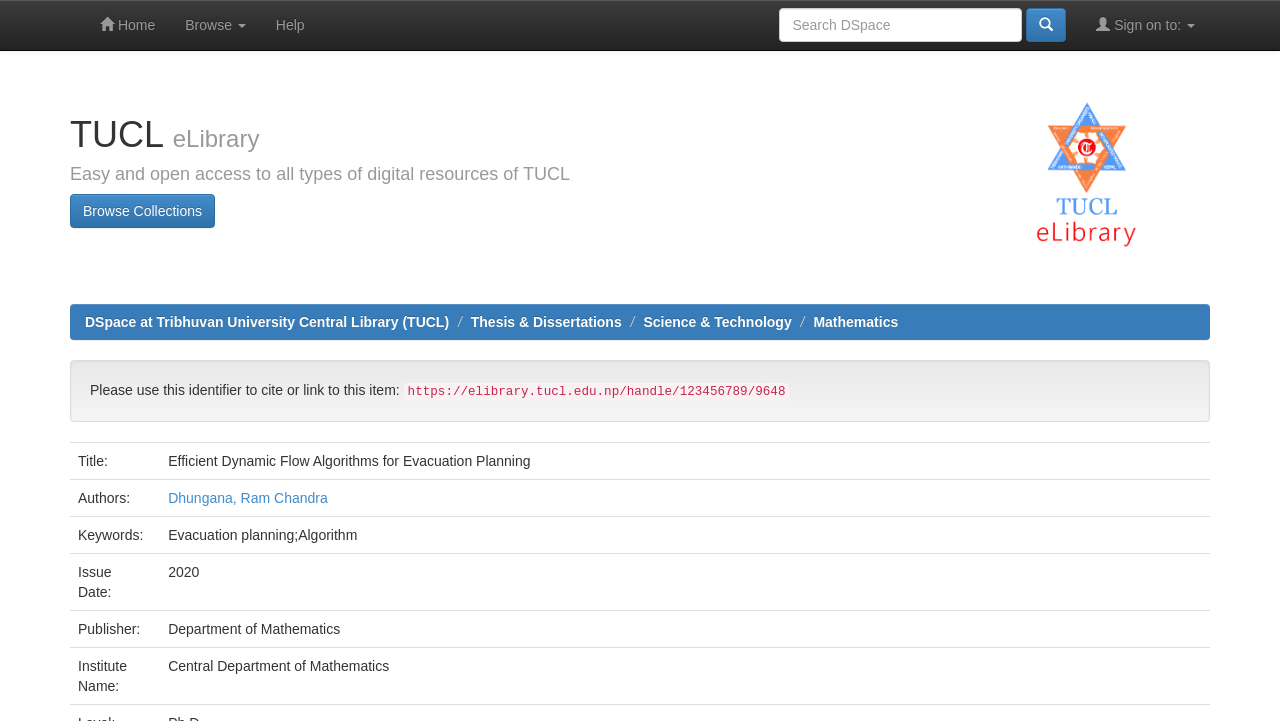Specify the bounding box coordinates (top-left x, top-left y, bottom-right x, bottom-right y) of the UI element in the screenshot that matches this description: Science & Technology

[0.503, 0.436, 0.619, 0.458]